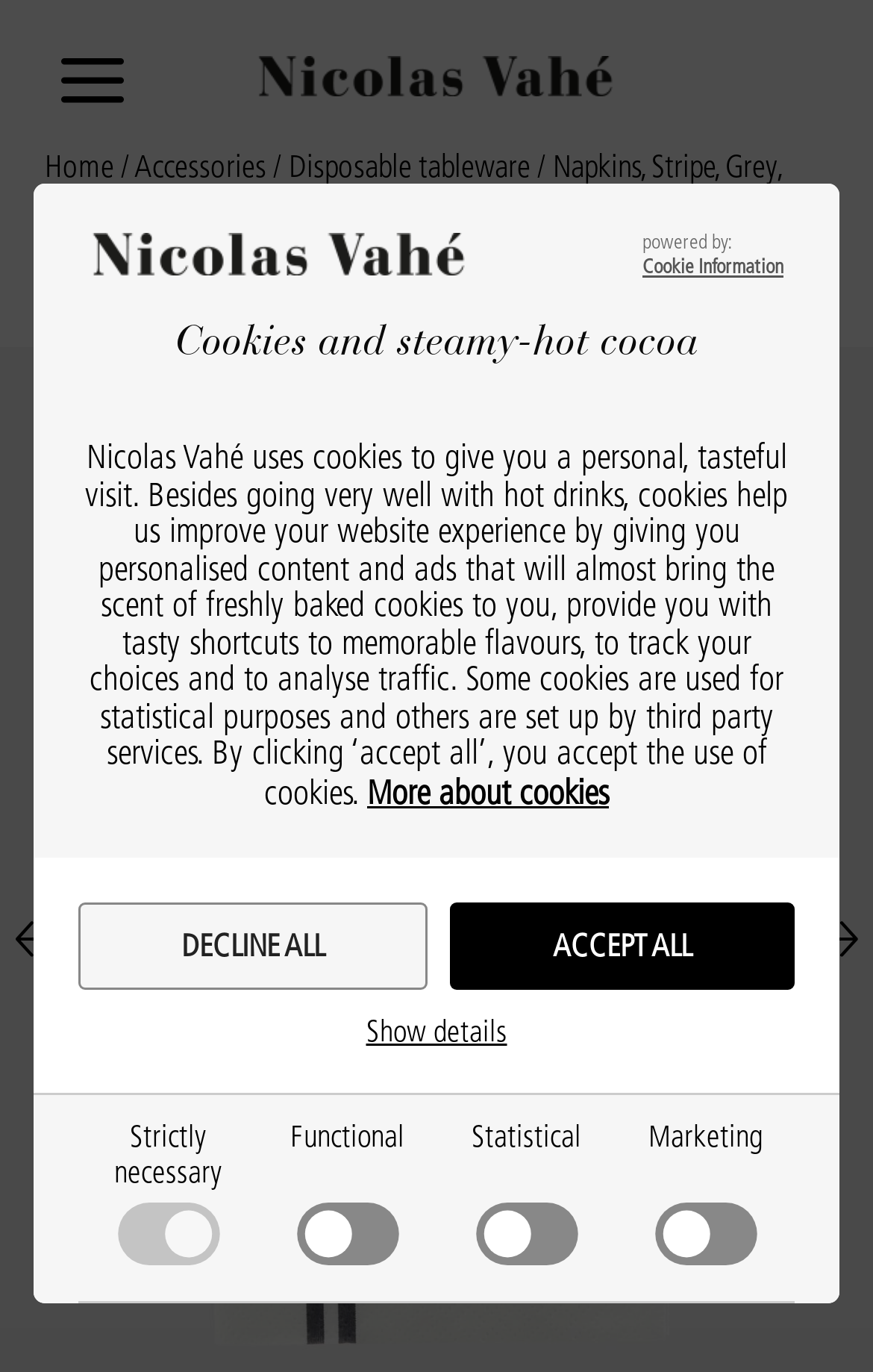How many navigation buttons are there?
Answer the question using a single word or phrase, according to the image.

2